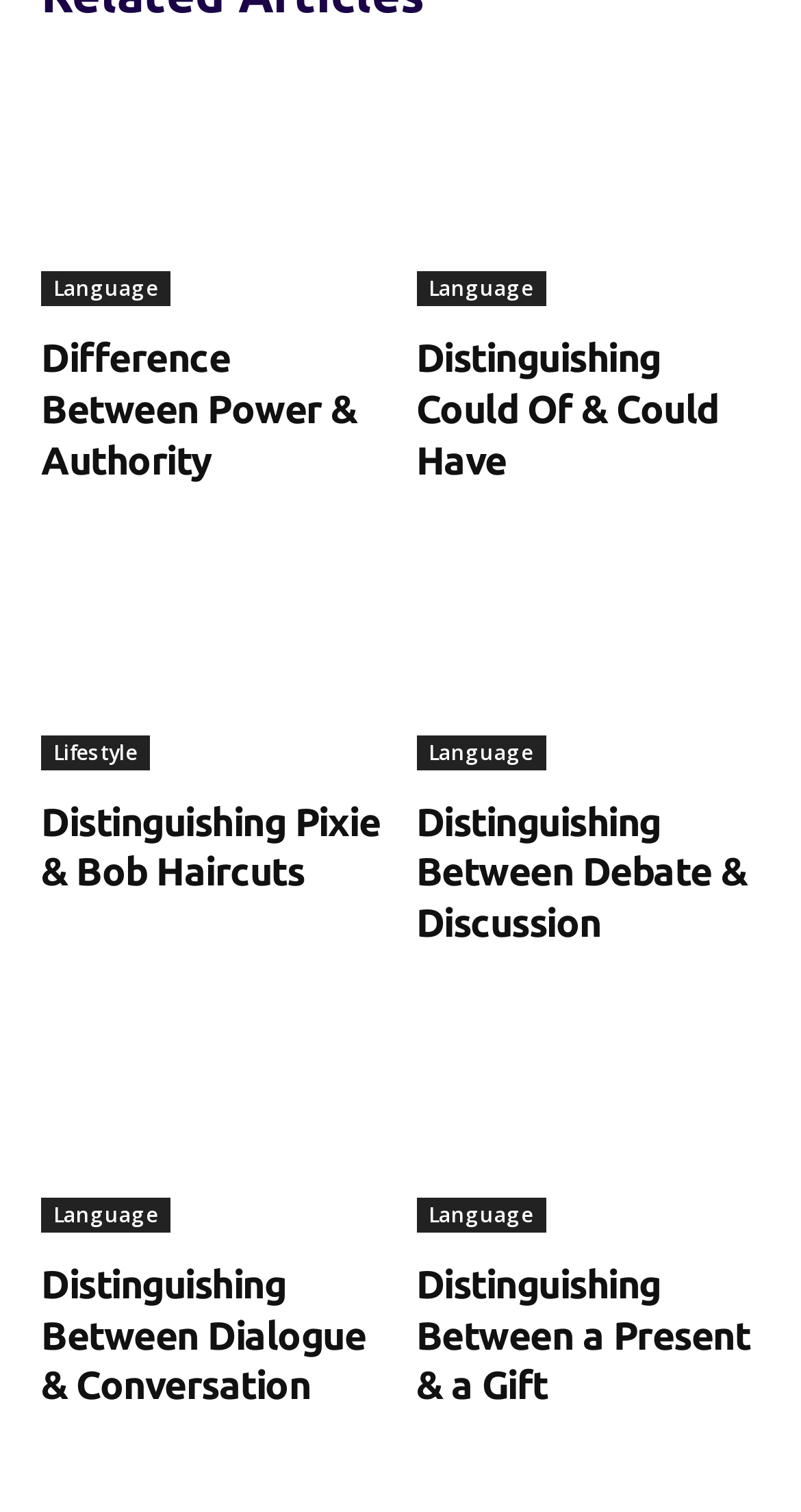Please find the bounding box for the following UI element description. Provide the coordinates in (top-left x, top-left y, bottom-right x, bottom-right y) format, with values between 0 and 1: Language

[0.519, 0.792, 0.681, 0.815]